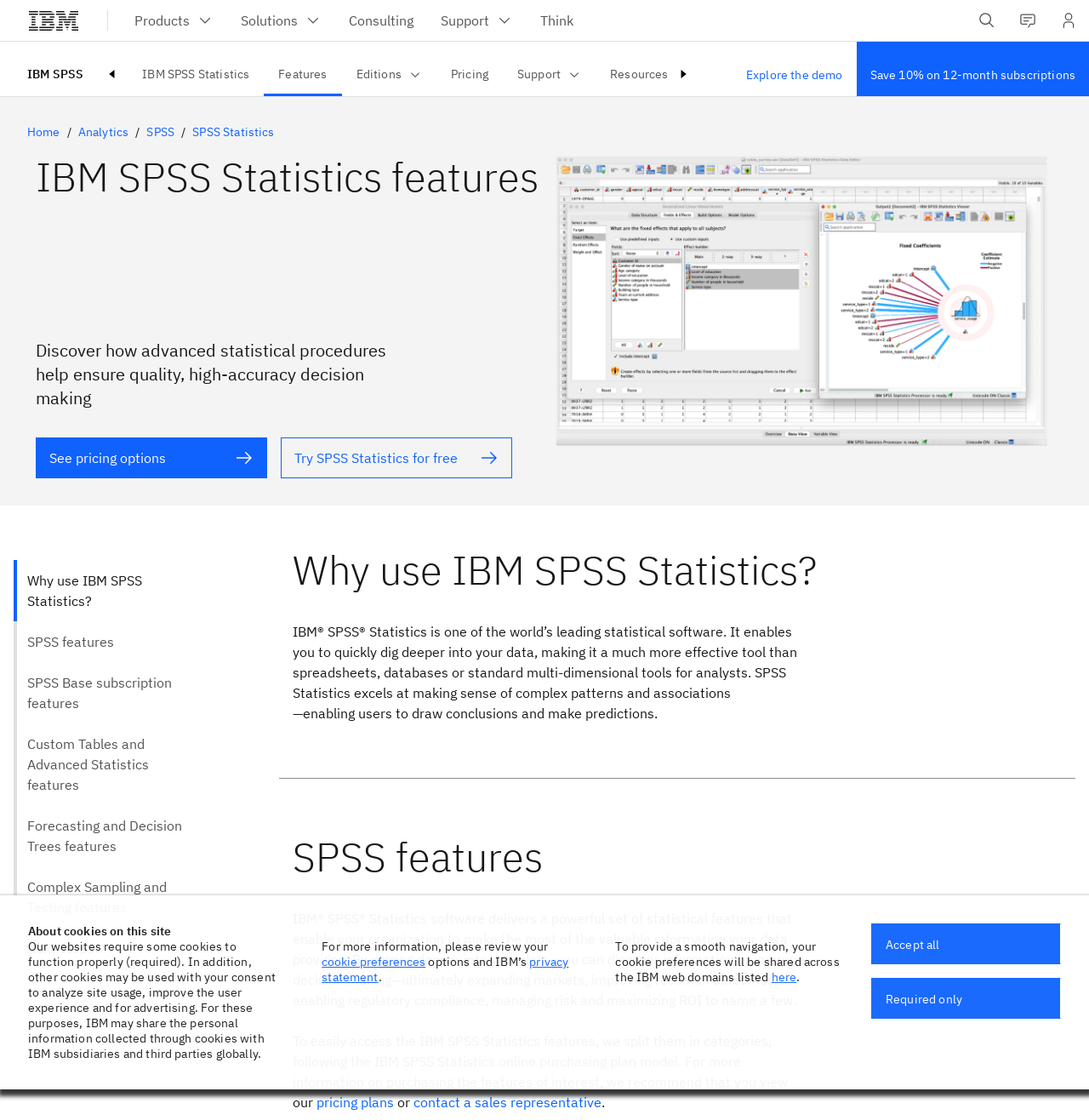How many categories are the IBM SPSS Statistics features split into?
Observe the image and answer the question with a one-word or short phrase response.

Not specified